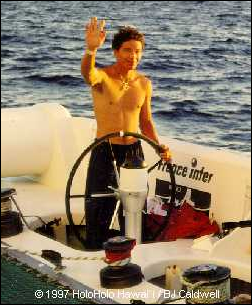What time of day is depicted in the image?
Please provide a full and detailed response to the question.

The caption describes the sky as 'golden-hued', which is often associated with the warm light of dawn or dusk, suggesting that the image is set during one of these times.